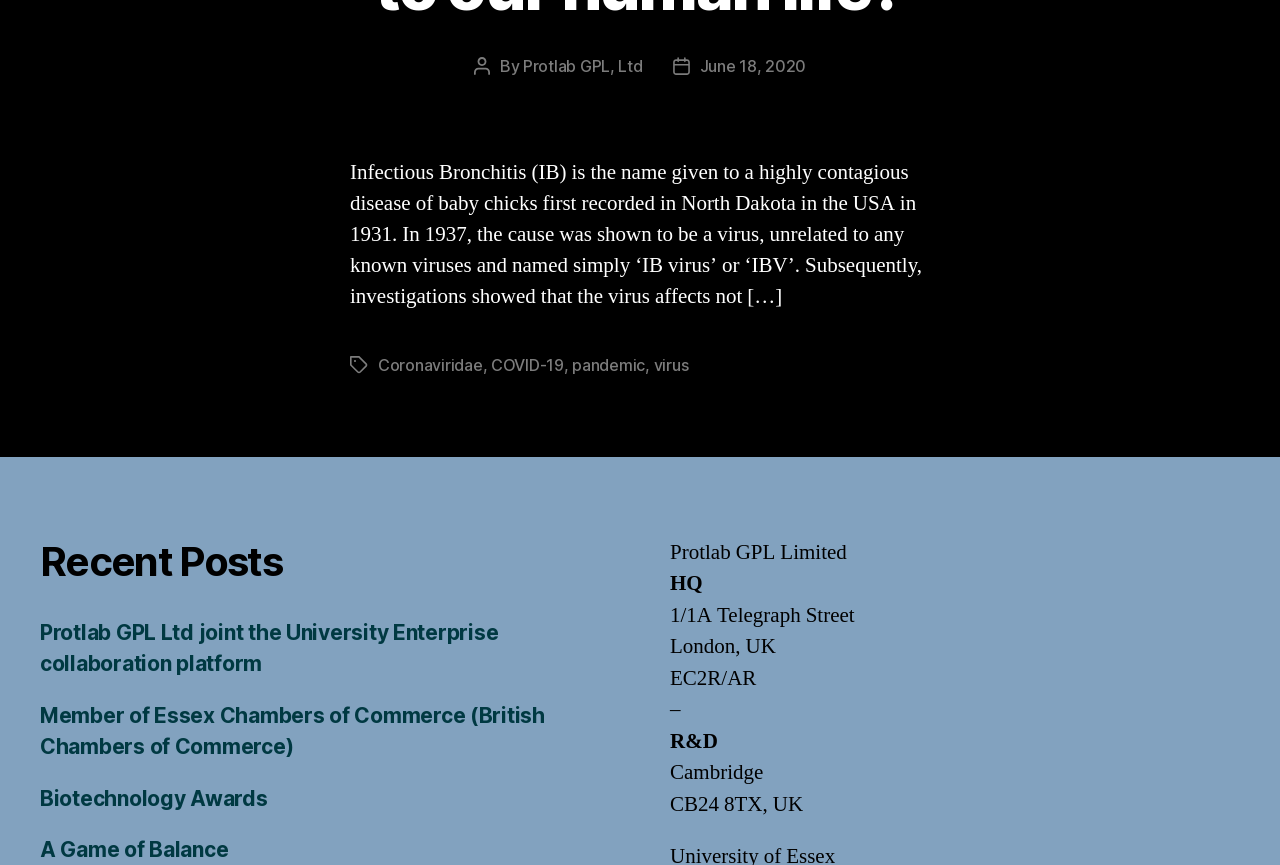Identify the bounding box coordinates for the UI element that matches this description: "Protlab GPL, Ltd".

[0.409, 0.091, 0.502, 0.115]